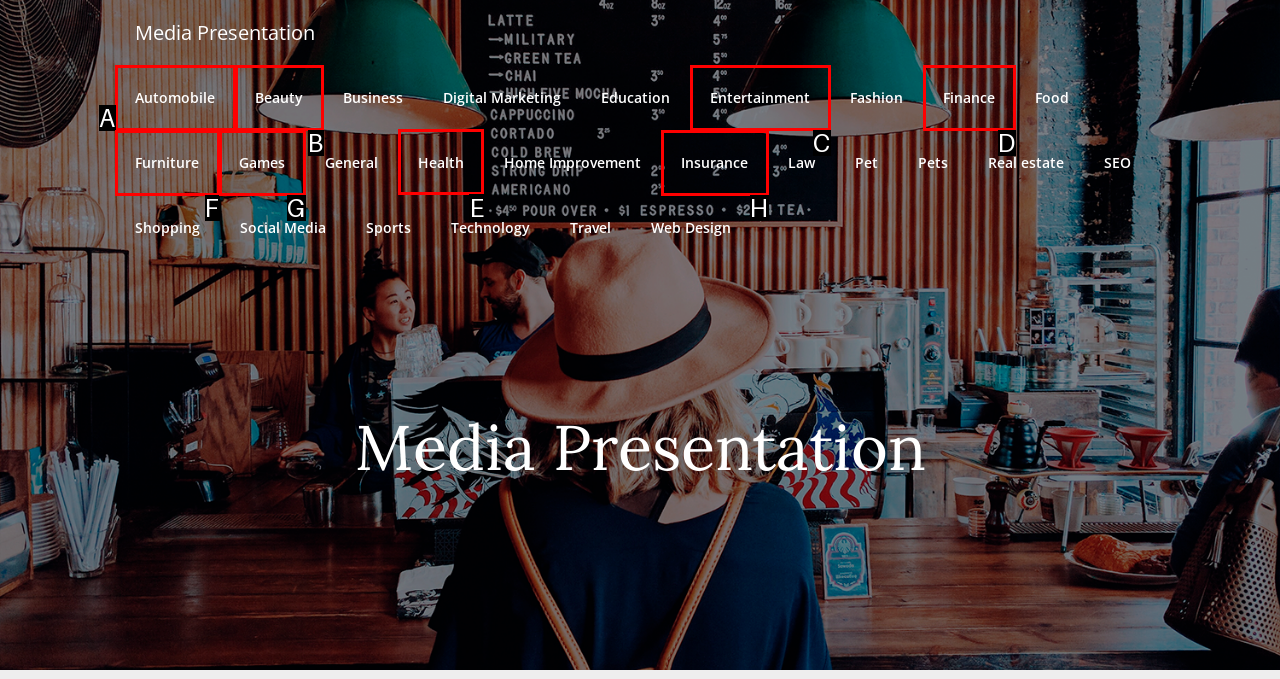Indicate the HTML element to be clicked to accomplish this task: visit Health category Respond using the letter of the correct option.

E